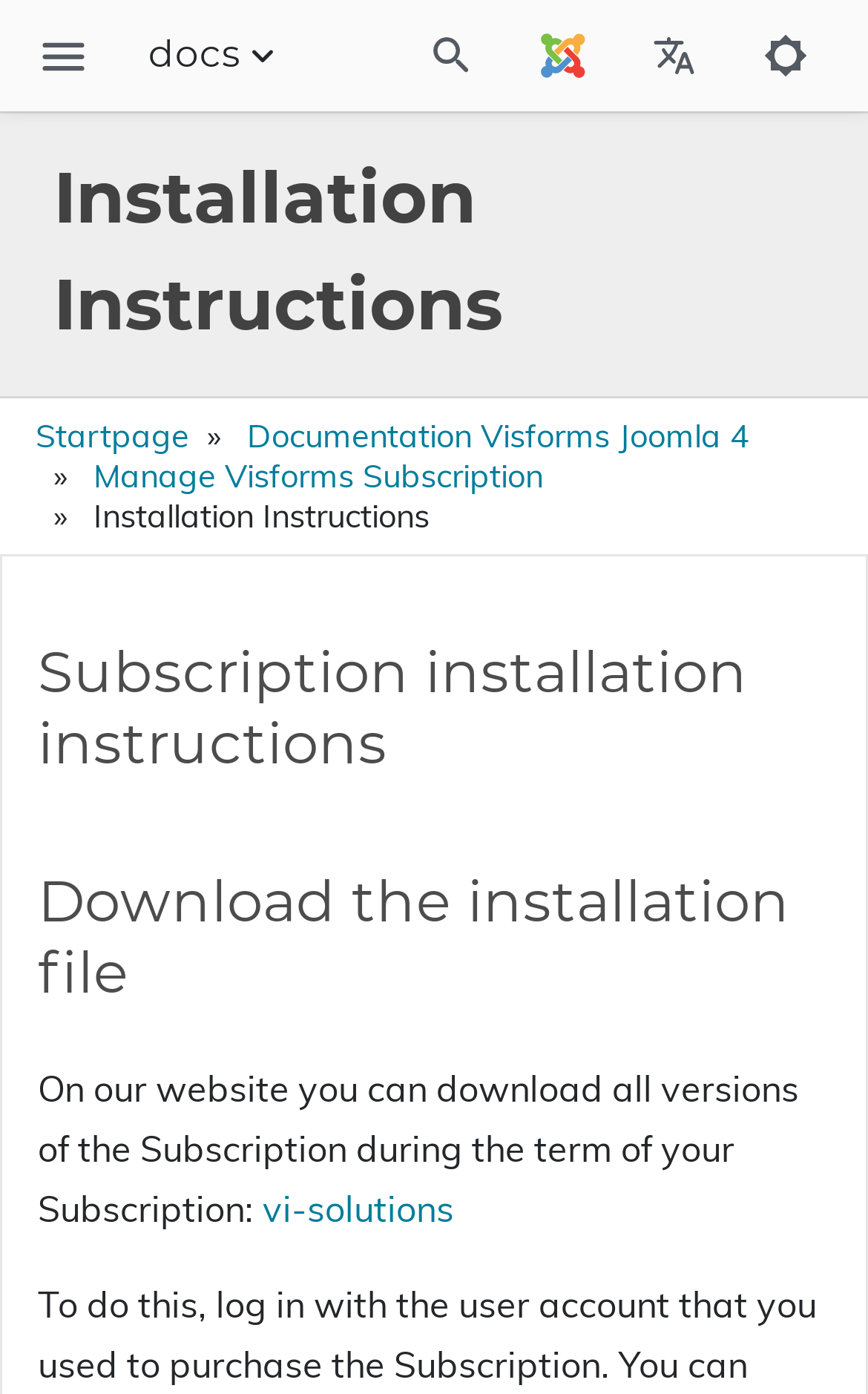Pinpoint the bounding box coordinates for the area that should be clicked to perform the following instruction: "Click the 'Startpage' link".

[0.041, 0.299, 0.218, 0.327]